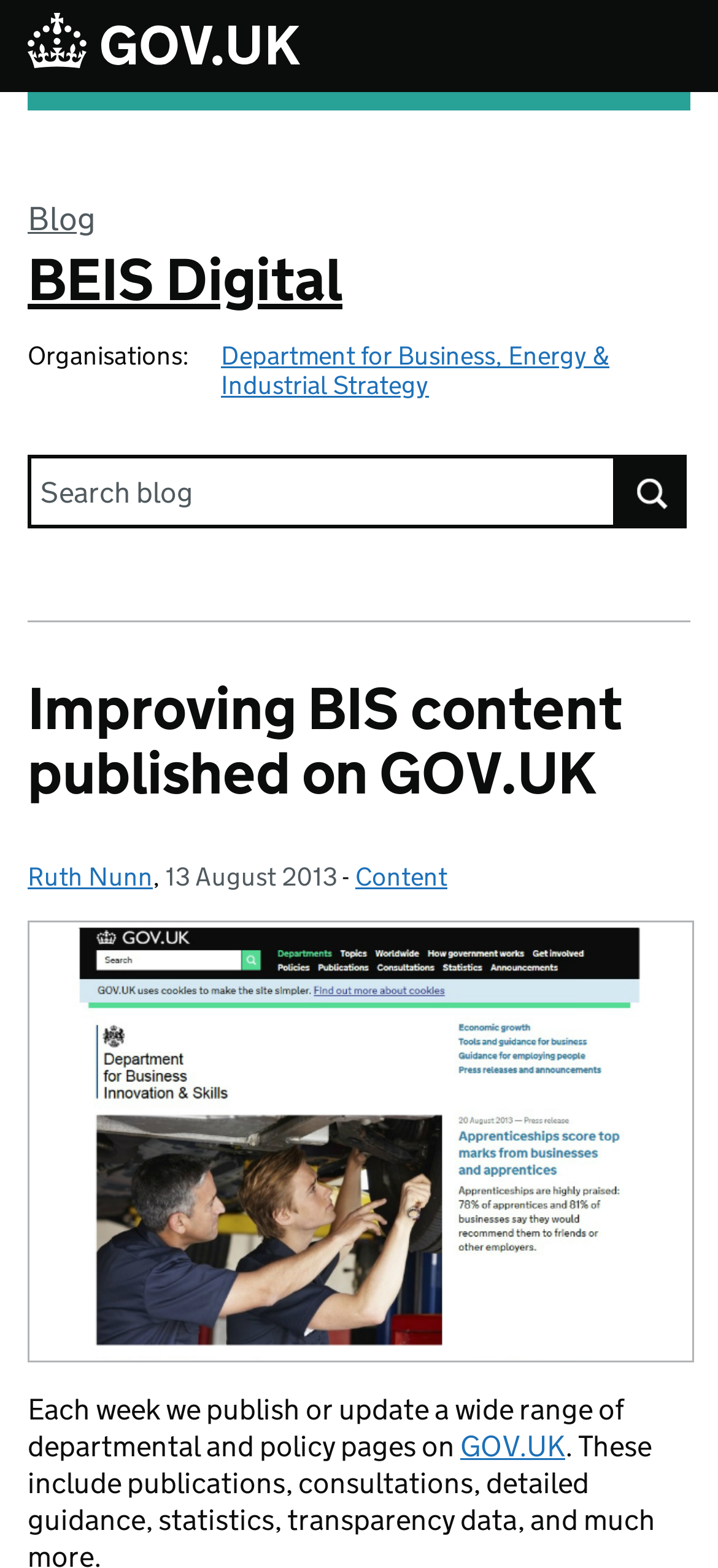Answer with a single word or phrase: 
What is the name of the blog?

BEIS Digital